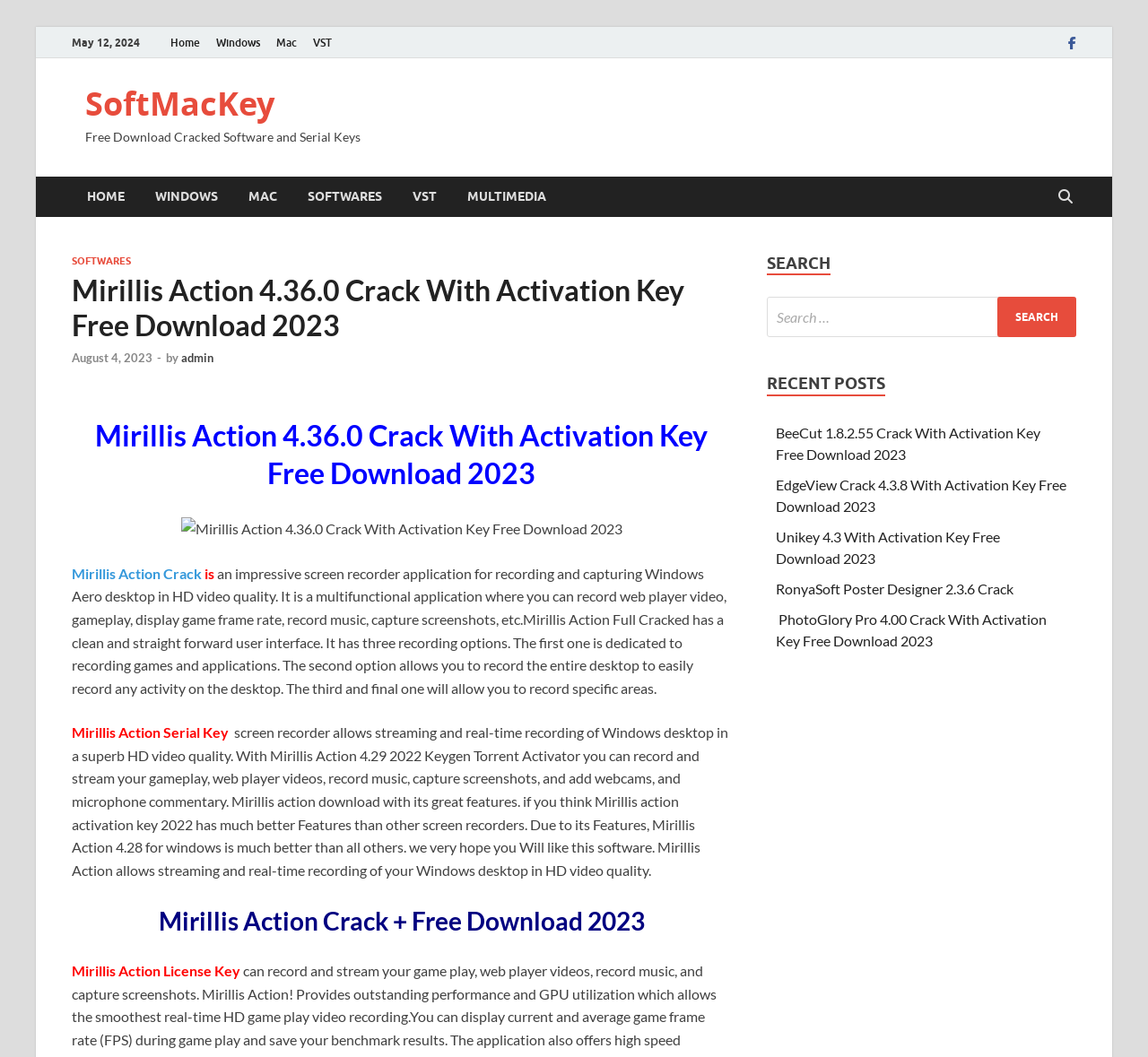Using the details in the image, give a detailed response to the question below:
What is the purpose of the search box?

The search box is located in the right-hand sidebar of the webpage and is labeled 'SEARCH'. It is likely that this search box is intended for users to search for specific software or keywords related to software. This can be inferred from the context of the webpage, which appears to be a software download website.